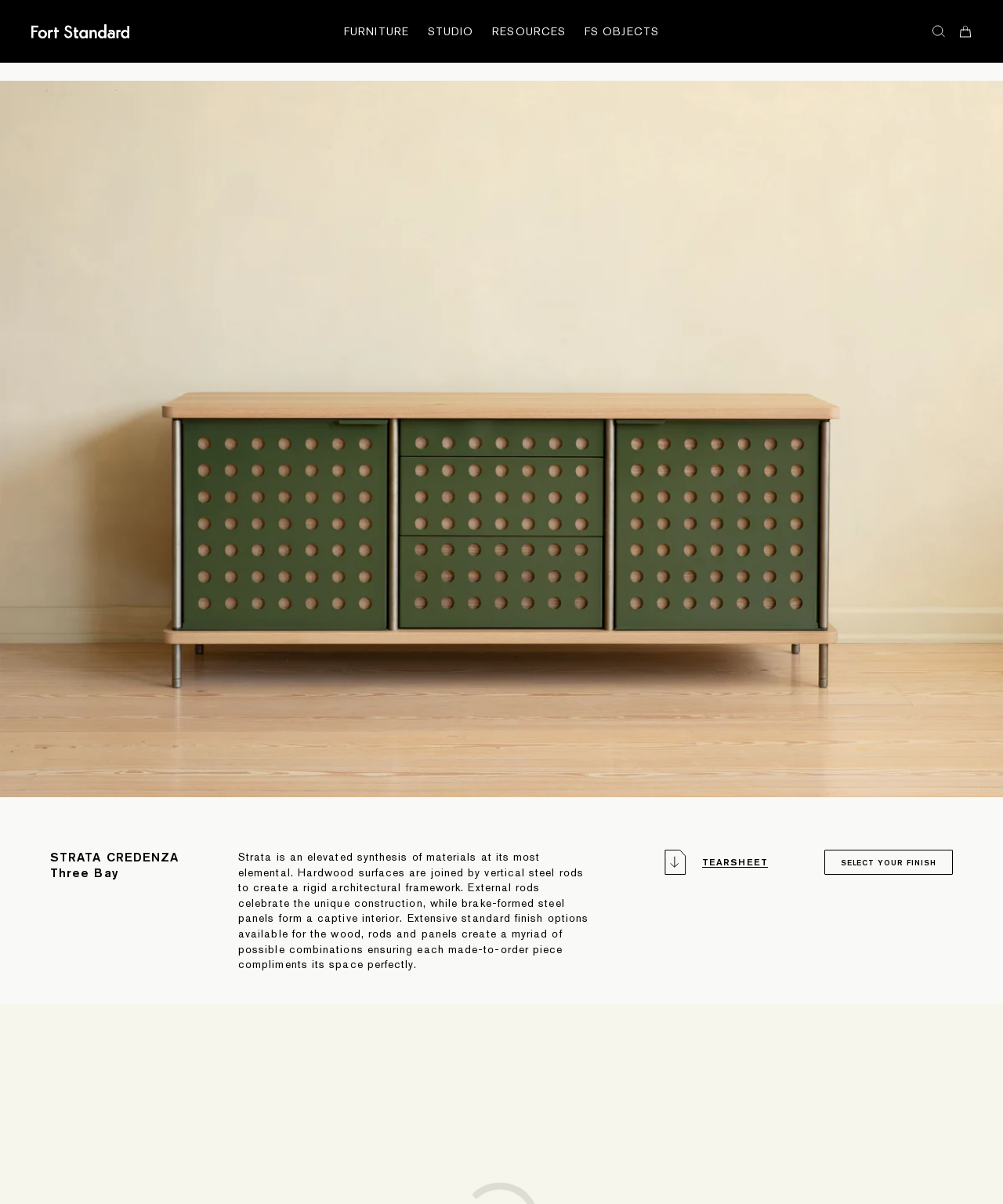Highlight the bounding box coordinates of the element that should be clicked to carry out the following instruction: "Choose your finish". The coordinates must be given as four float numbers ranging from 0 to 1, i.e., [left, top, right, bottom].

[0.822, 0.706, 0.95, 0.727]